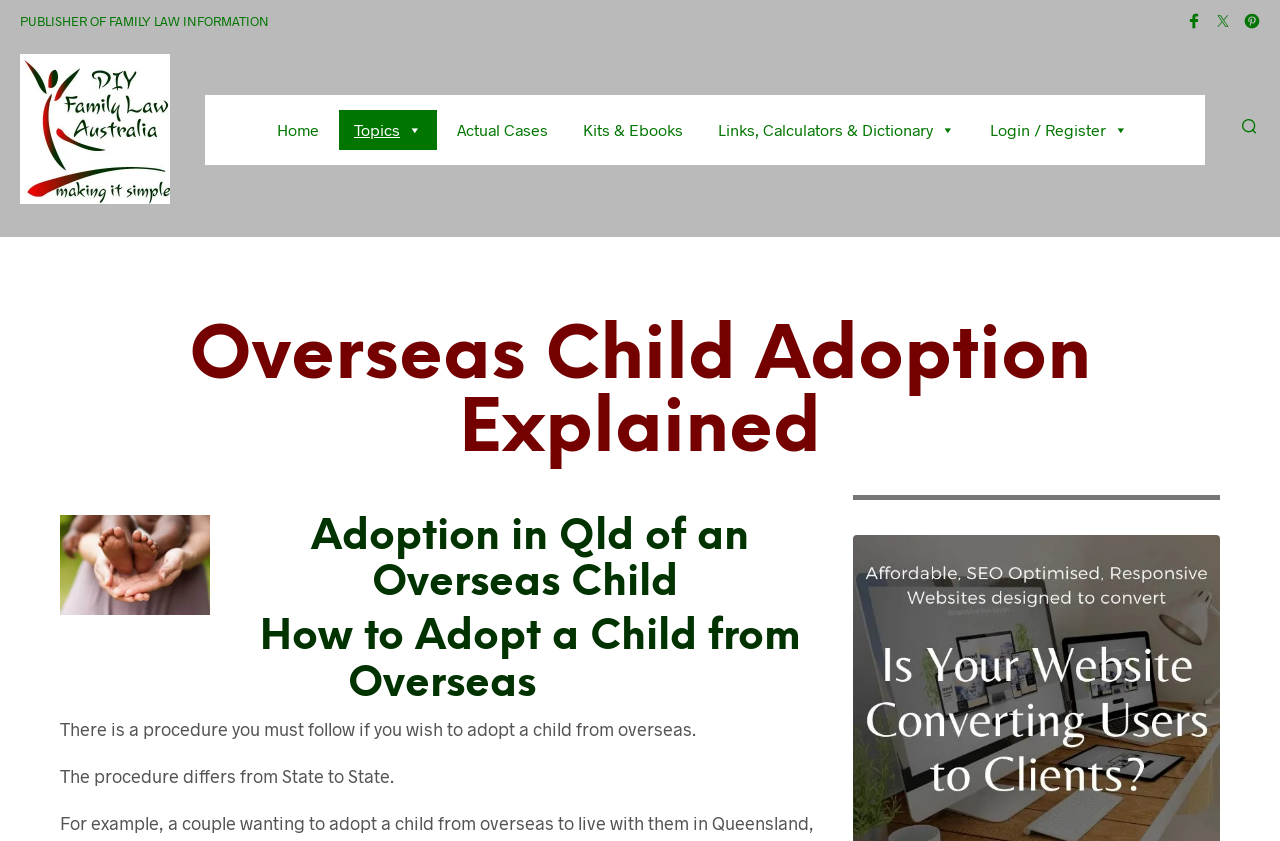What is the topic of the webpage?
From the image, respond using a single word or phrase.

Overseas Child Adoption